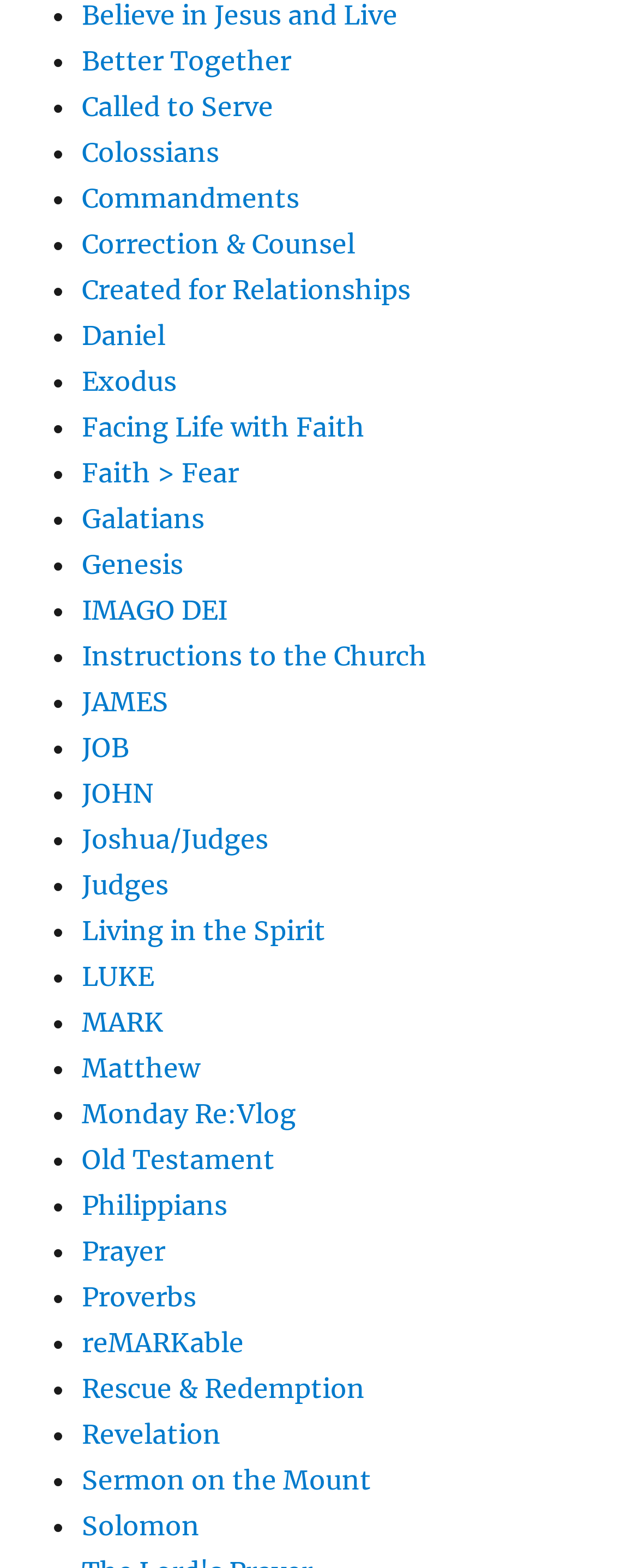Pinpoint the bounding box coordinates of the clickable element needed to complete the instruction: "Explore 'Living in the Spirit'". The coordinates should be provided as four float numbers between 0 and 1: [left, top, right, bottom].

[0.128, 0.583, 0.51, 0.604]